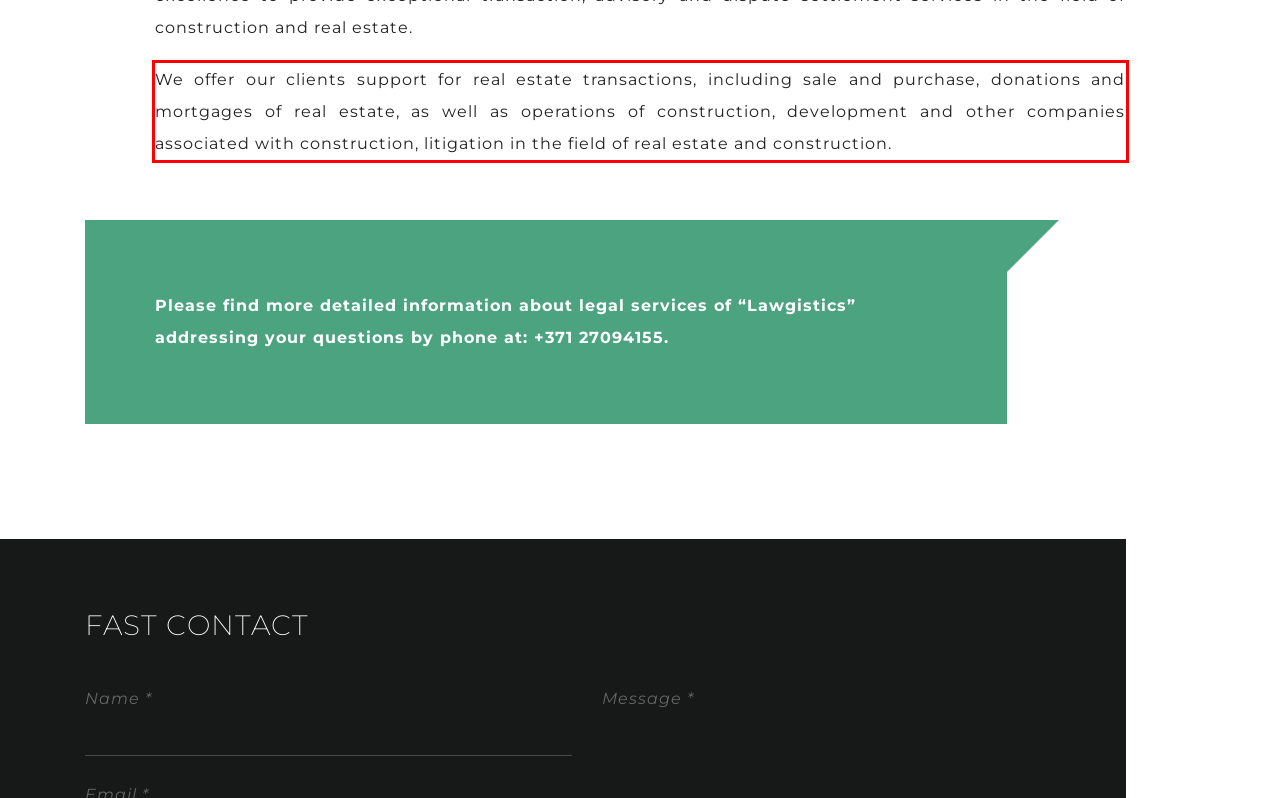Extract and provide the text found inside the red rectangle in the screenshot of the webpage.

We offer our clients support for real estate transactions, including sale and purchase, donations and mortgages of real estate, as well as operations of construction, development and other companies associated with construction, litigation in the field of real estate and construction.